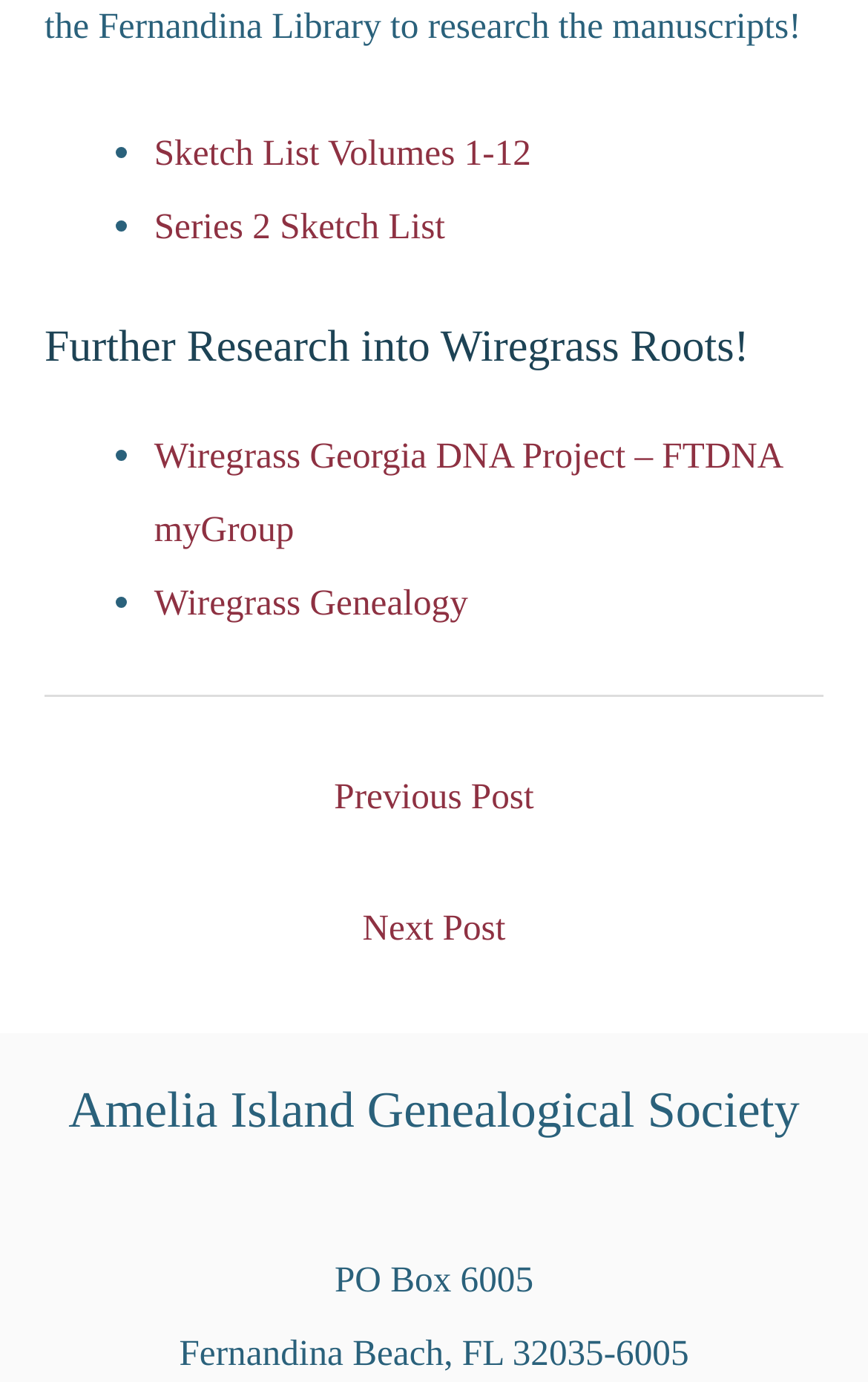Please provide the bounding box coordinates for the UI element as described: "Wiregrass Genealogy". The coordinates must be four floats between 0 and 1, represented as [left, top, right, bottom].

[0.178, 0.42, 0.539, 0.451]